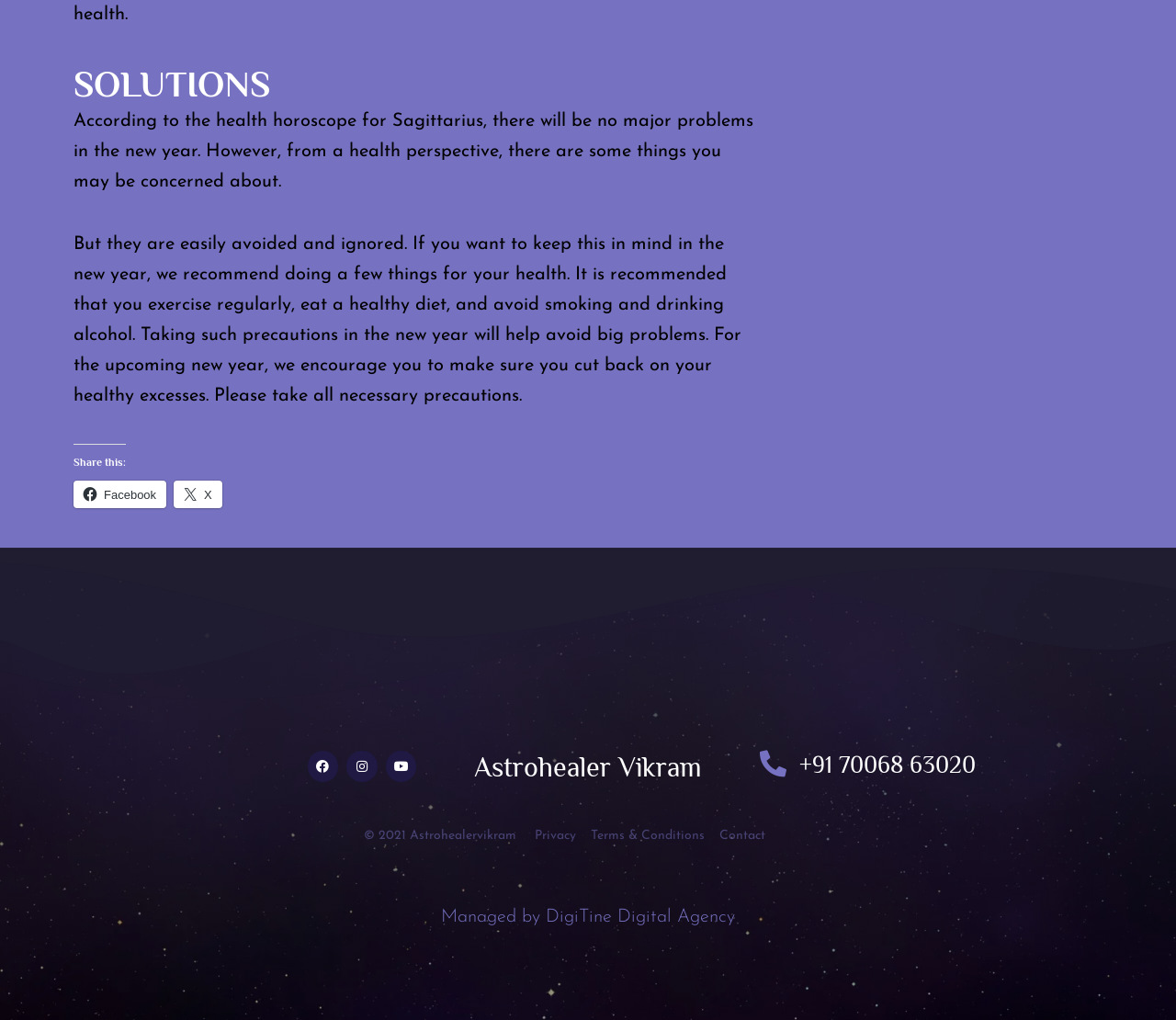Using a single word or phrase, answer the following question: 
What is the phone number provided on the webpage?

+91 70068 63020